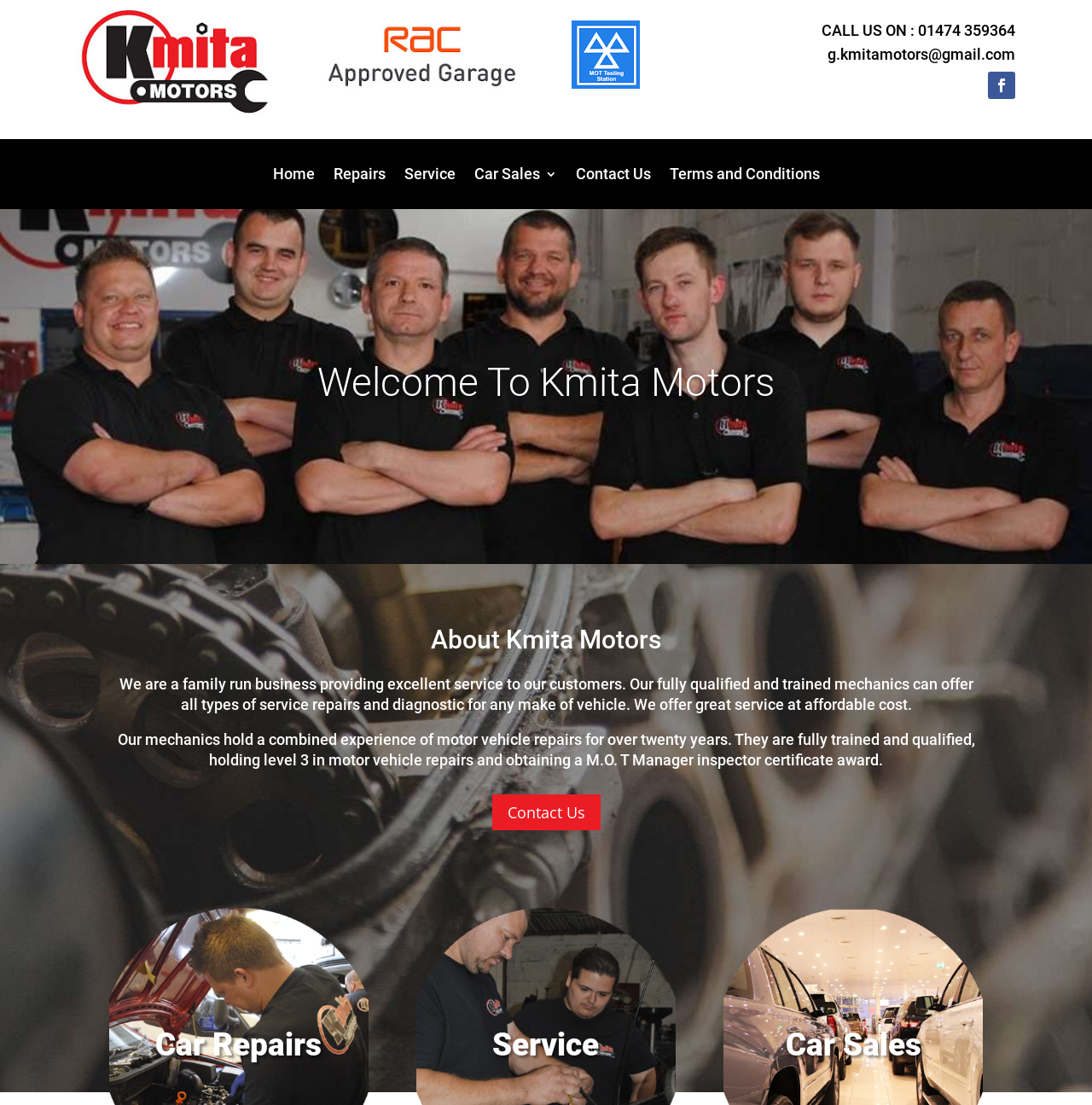Determine the bounding box of the UI component based on this description: "Contact Us". The bounding box coordinates should be four float values between 0 and 1, i.e., [left, top, right, bottom].

[0.527, 0.152, 0.596, 0.169]